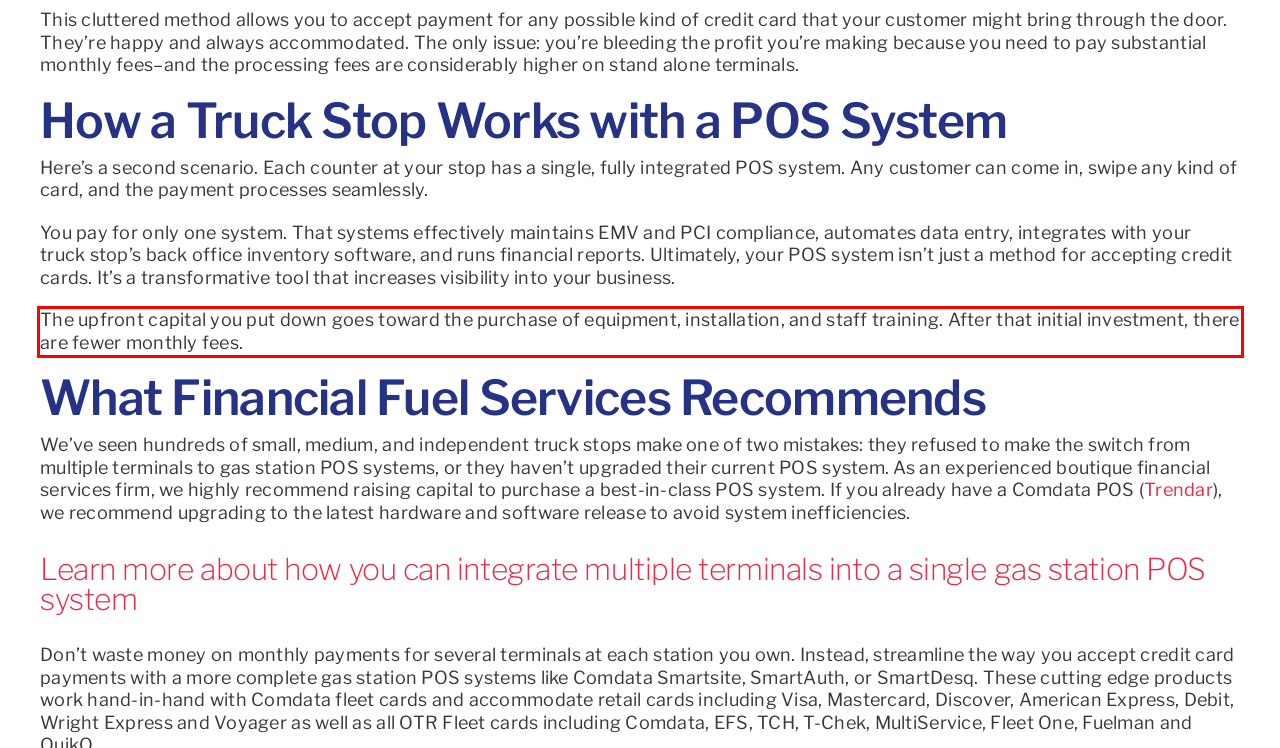You have a webpage screenshot with a red rectangle surrounding a UI element. Extract the text content from within this red bounding box.

The upfront capital you put down goes toward the purchase of equipment, installation, and staff training. After that initial investment, there are fewer monthly fees.